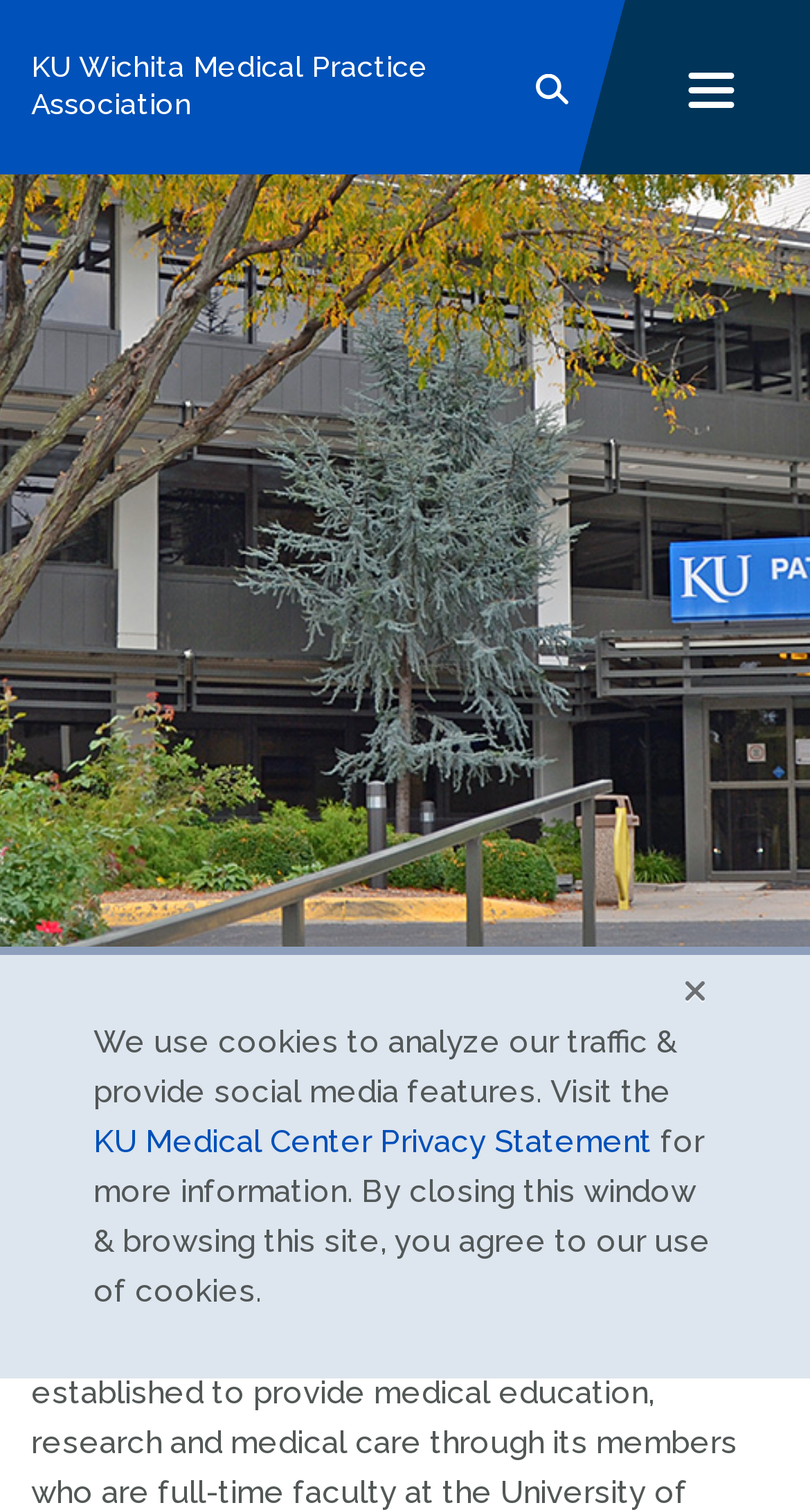Give a detailed explanation of the elements present on the webpage.

The webpage is about the University of Kansas School of Medicine-Wichita Medical Practice Association. At the top left corner, there is a link to the university's website, kumc.edu. Below it, there are four links to different schools: School of Health Professions, School of Medicine, School of Nursing, and University of Kansas. To the right of these links, there are three more links to external websites: The University of Kansas Health System, The University of Kansas Cancer Center, and University of Kansas.

On the top right side, there is a search box with a radio button and a label "Search within this section." Below it, there is another radio button with the same label, and a static text "Search all sites." A "Close search" button is located on the top right corner.

The navigation menu is located at the top of the page, spanning the entire width. It contains a button to open the logo menu, which has a static text "KU Wichita Medical Practice Association." There are also buttons to open the search input and the mobile menu. The mobile menu button has an image of a mobile menu icon.

The main content of the page is a banner that spans the entire width, with a generic text "KU Wichita Expertise. Wichita Convenience." At the bottom of the page, there is a notice about cookies, which includes a static text and a link to the KU Medical Center Privacy Statement. A "Close GDPR pop-up" button is located at the bottom right corner.